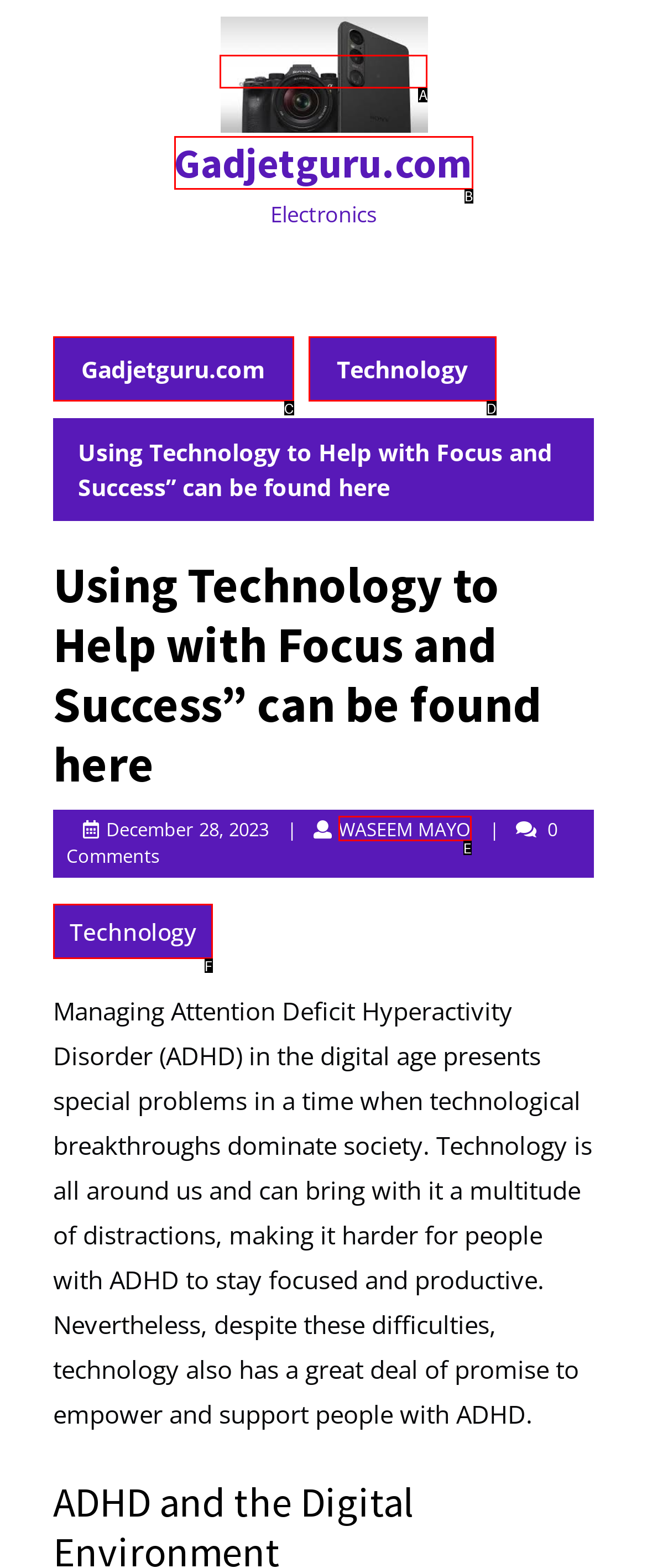Looking at the description: Technology, identify which option is the best match and respond directly with the letter of that option.

D